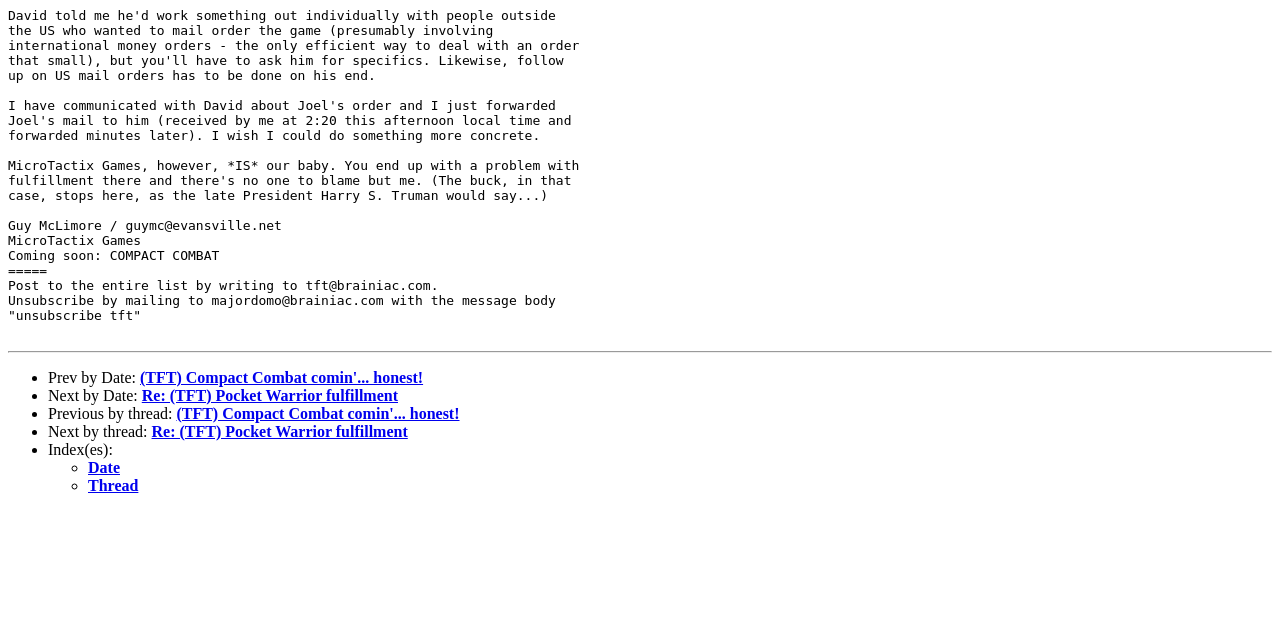Locate the bounding box of the UI element defined by this description: "Re: (TFT) Pocket Warrior fulfillment". The coordinates should be given as four float numbers between 0 and 1, formatted as [left, top, right, bottom].

[0.118, 0.661, 0.319, 0.687]